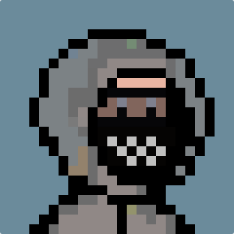What type of art is the character associated with?
By examining the image, provide a one-word or phrase answer.

Pixel art